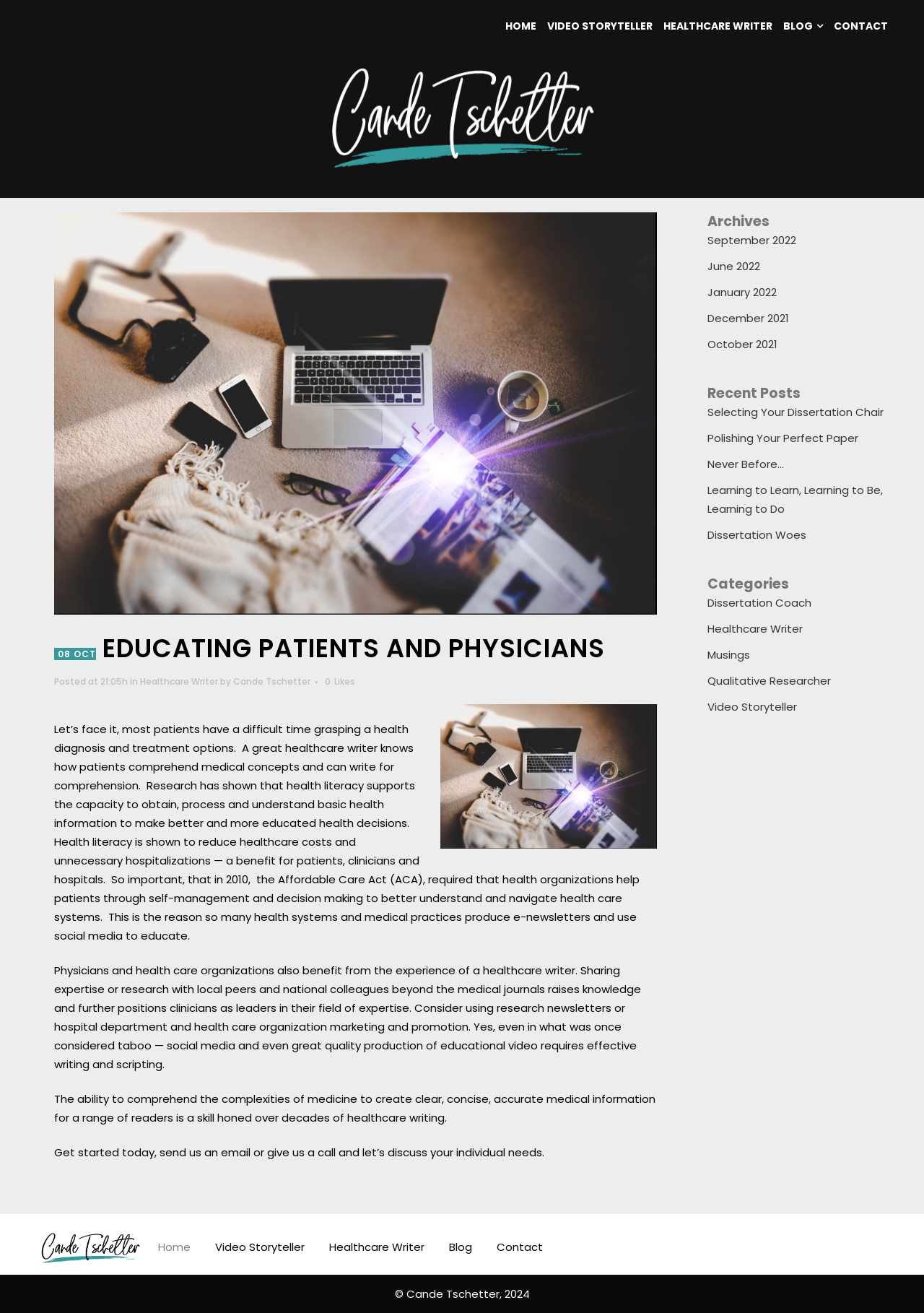Identify the coordinates of the bounding box for the element that must be clicked to accomplish the instruction: "Discover our community".

None